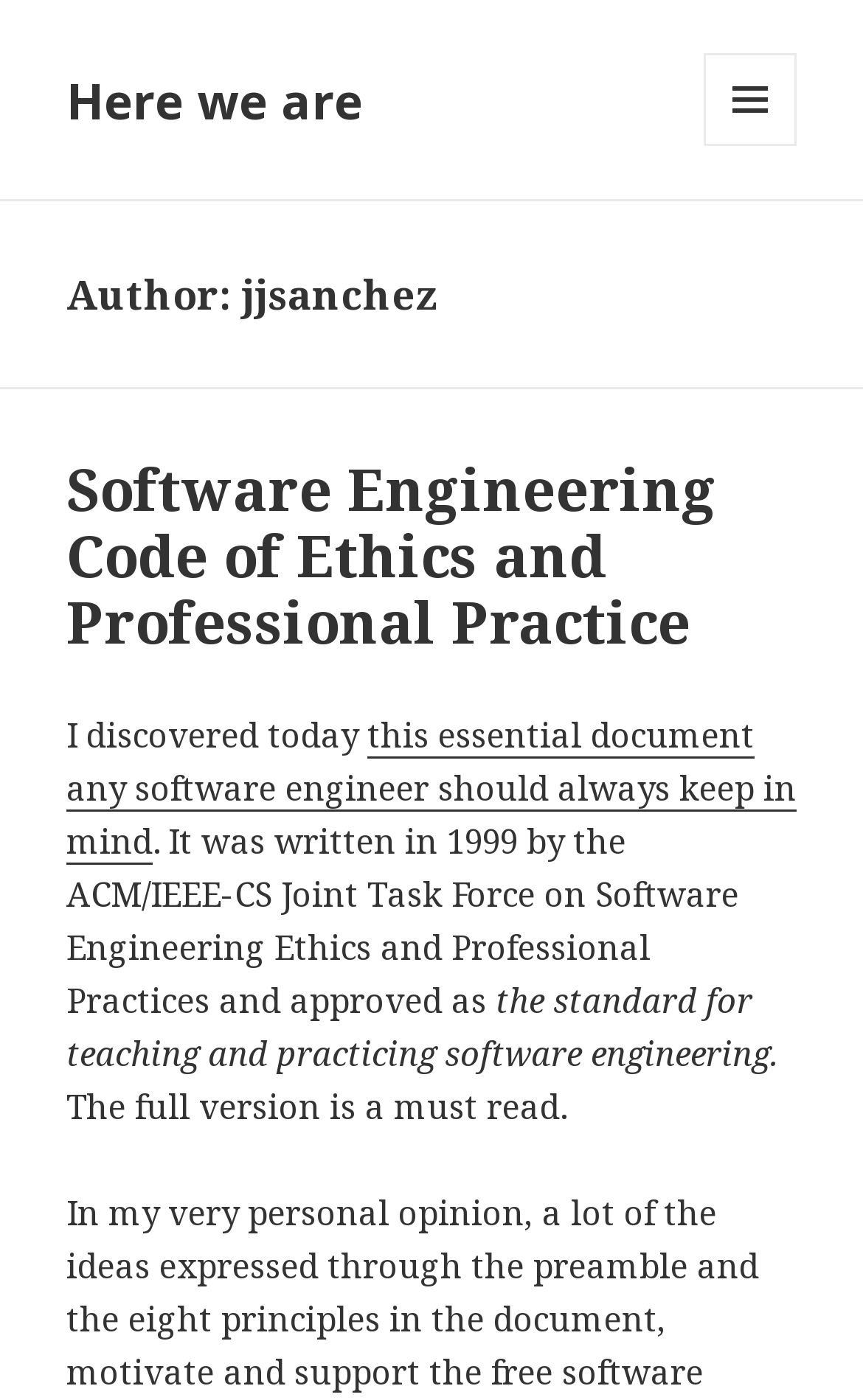What is the title of the document mentioned in the article?
Answer the question in as much detail as possible.

The title of the document is mentioned in the heading 'Software Engineering Code of Ethics and Professional Practice' which is located in the middle section of the webpage. It is also a link that can be clicked to access the document.